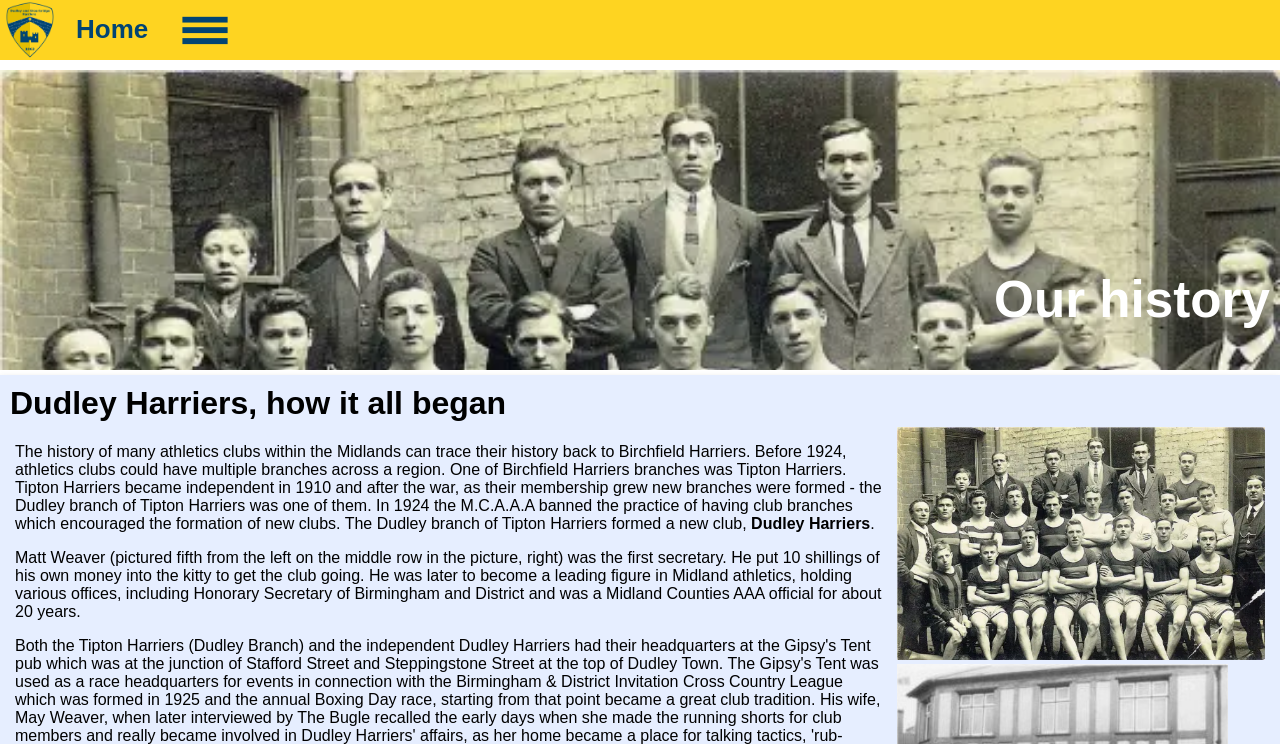Identify the bounding box coordinates of the clickable region to carry out the given instruction: "Browse jobs".

None